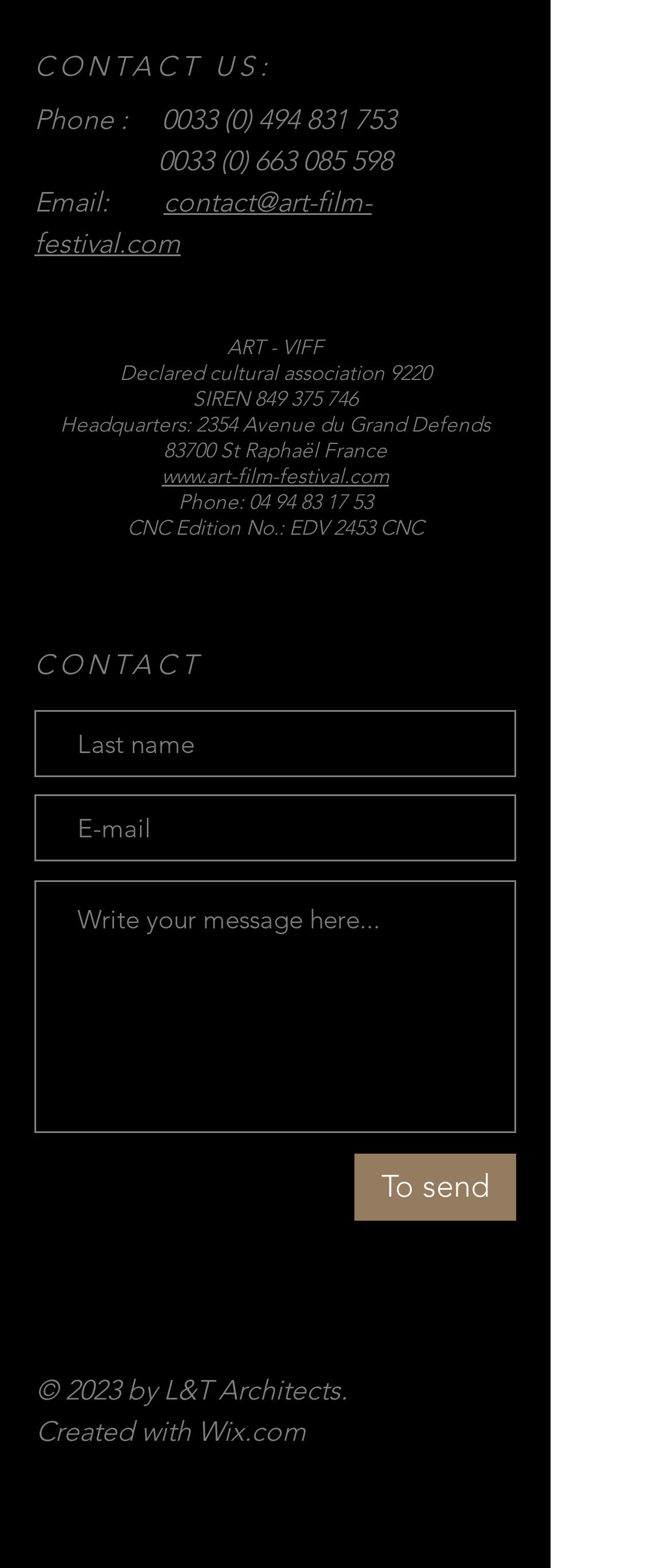Given the element description, predict the bounding box coordinates in the format (top-left x, top-left y, bottom-right x, bottom-right y), using floating point numbers between 0 and 1: 0033 (0) 494 831 753

[0.241, 0.065, 0.59, 0.086]